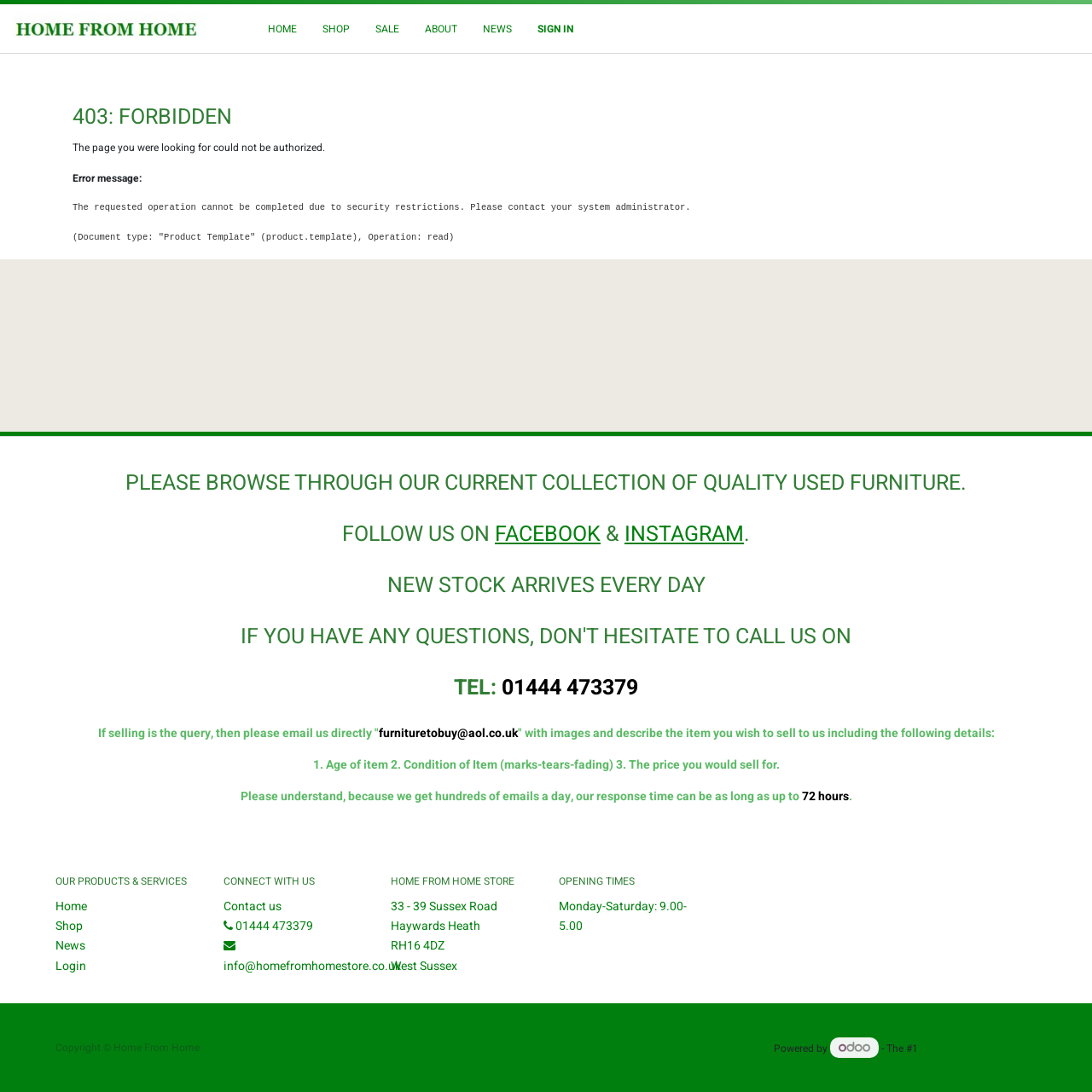Give an in-depth explanation of the webpage layout and content.

This webpage is titled "403 | Home From Home" and appears to be an error page. At the top left corner, there is a logo of "Home From Home" with a link to the homepage. Next to the logo, there is a horizontal menu bar with five menu items: "HOME", "SHOP", "SALE", "ABOUT", and "NEWS", followed by a "SIGN IN" link.

Below the menu bar, there is a main content area with a heading "403: FORBIDDEN" and a paragraph of error message explaining that the requested operation cannot be completed due to security restrictions.

Further down the page, there is a section with several headings and links. The first heading is "PLEASE BROWSE THROUGH OUR CURRENT COLLECTION OF QUALITY USED FURNITURE." Below this heading, there are links to Facebook and Instagram. The next headings are "FOLLOW US ON FACEBOOK & INSTAGRAM", "NEW STOCK ARRIVES EVERY DAY", and "IF YOU HAVE ANY QUESTIONS, DON'T HESITATE TO CALL US ON" with a phone number.

The page also has a section with links to "OUR PRODUCTS & SERVICES" and "CONNECT WITH US", which includes a contact phone number and email address. Additionally, there is a section with the store's address, "HOME FROM HOME STORE", and its opening times.

At the bottom of the page, there is a copyright notice and a powered-by message with a link to Odoo, an open-source eCommerce platform.